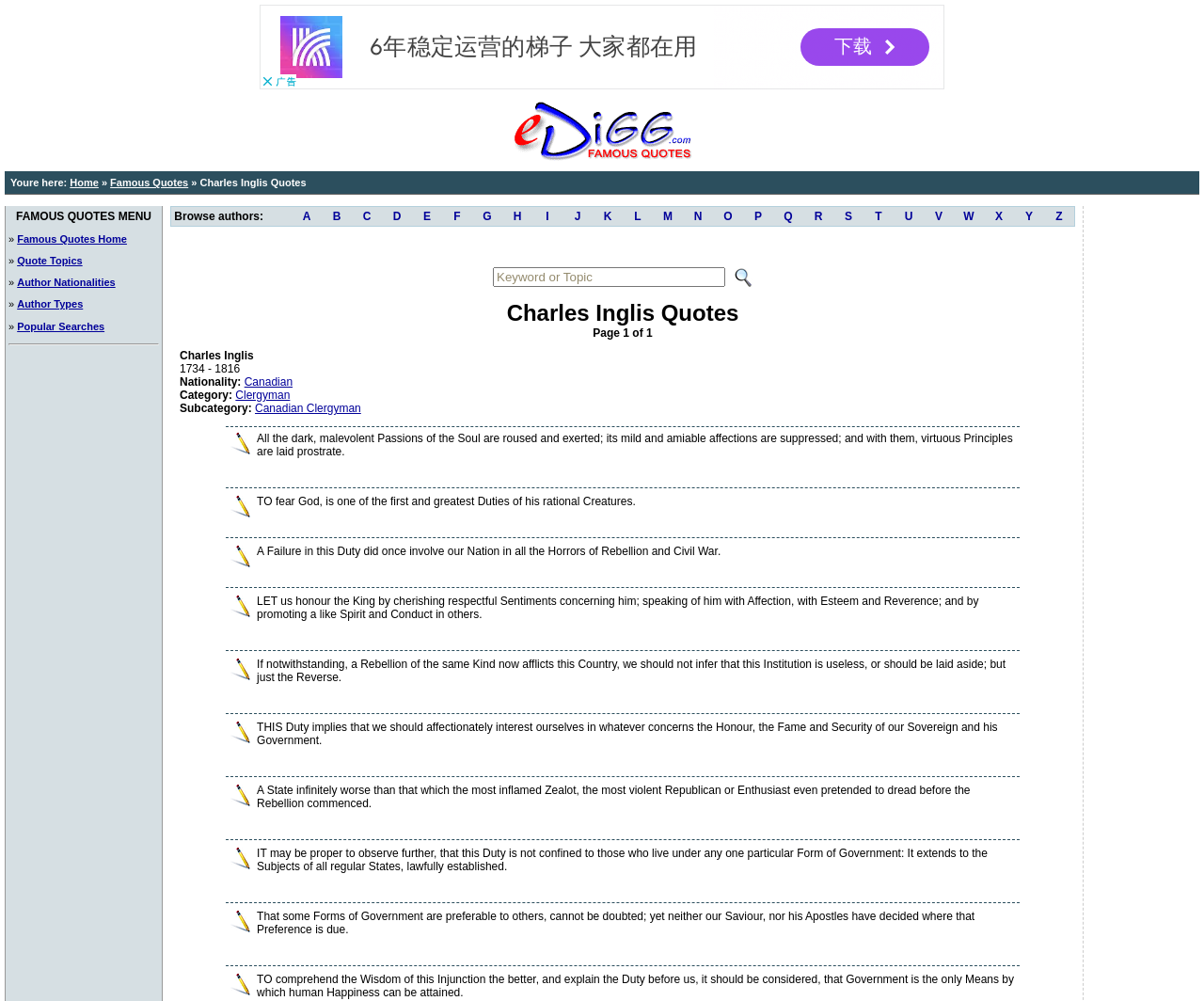Use a single word or phrase to answer the following:
What is the purpose of the separator element on the page?

To separate content